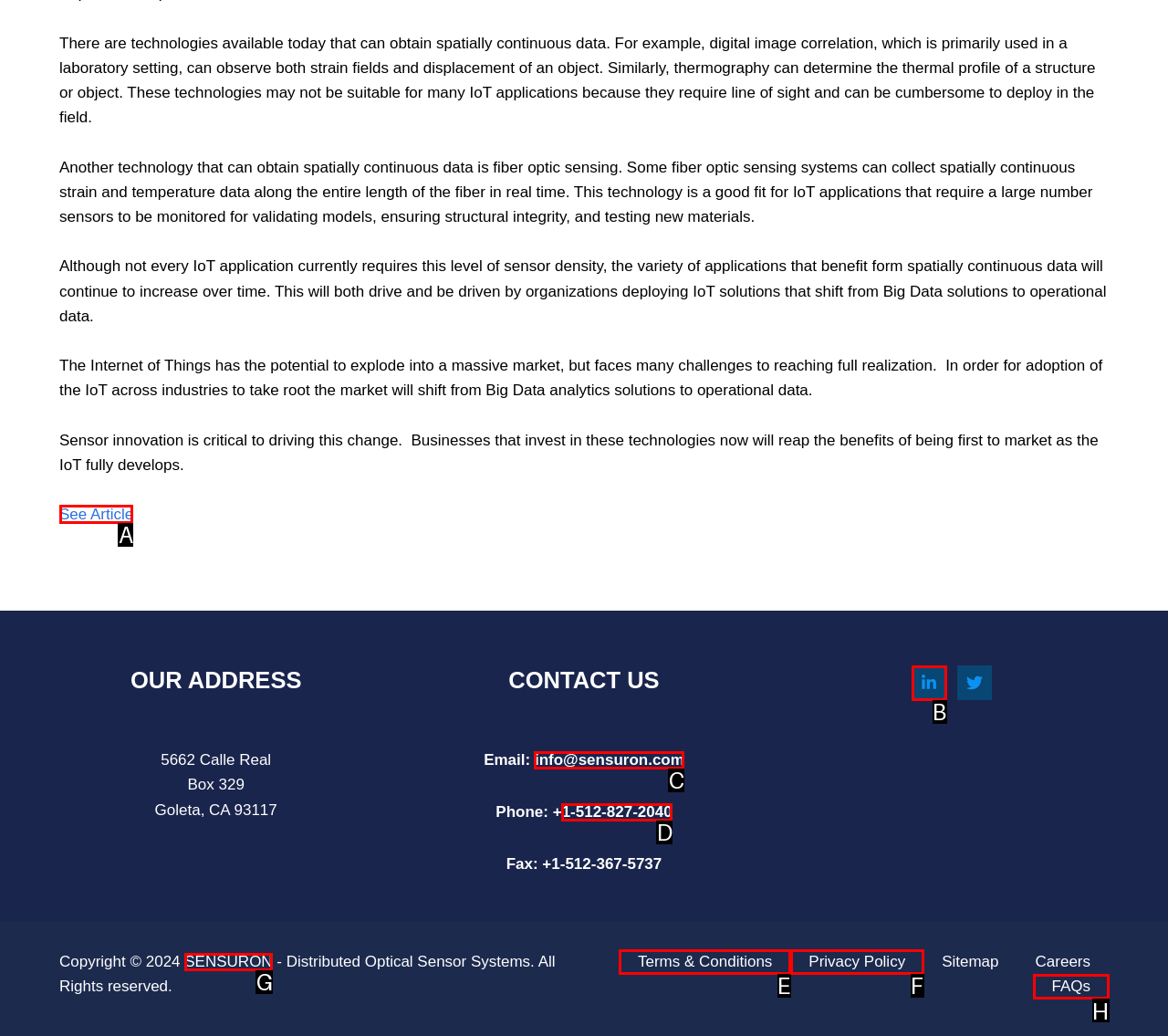Identify which HTML element should be clicked to fulfill this instruction: Click on 'See Article' Reply with the correct option's letter.

A